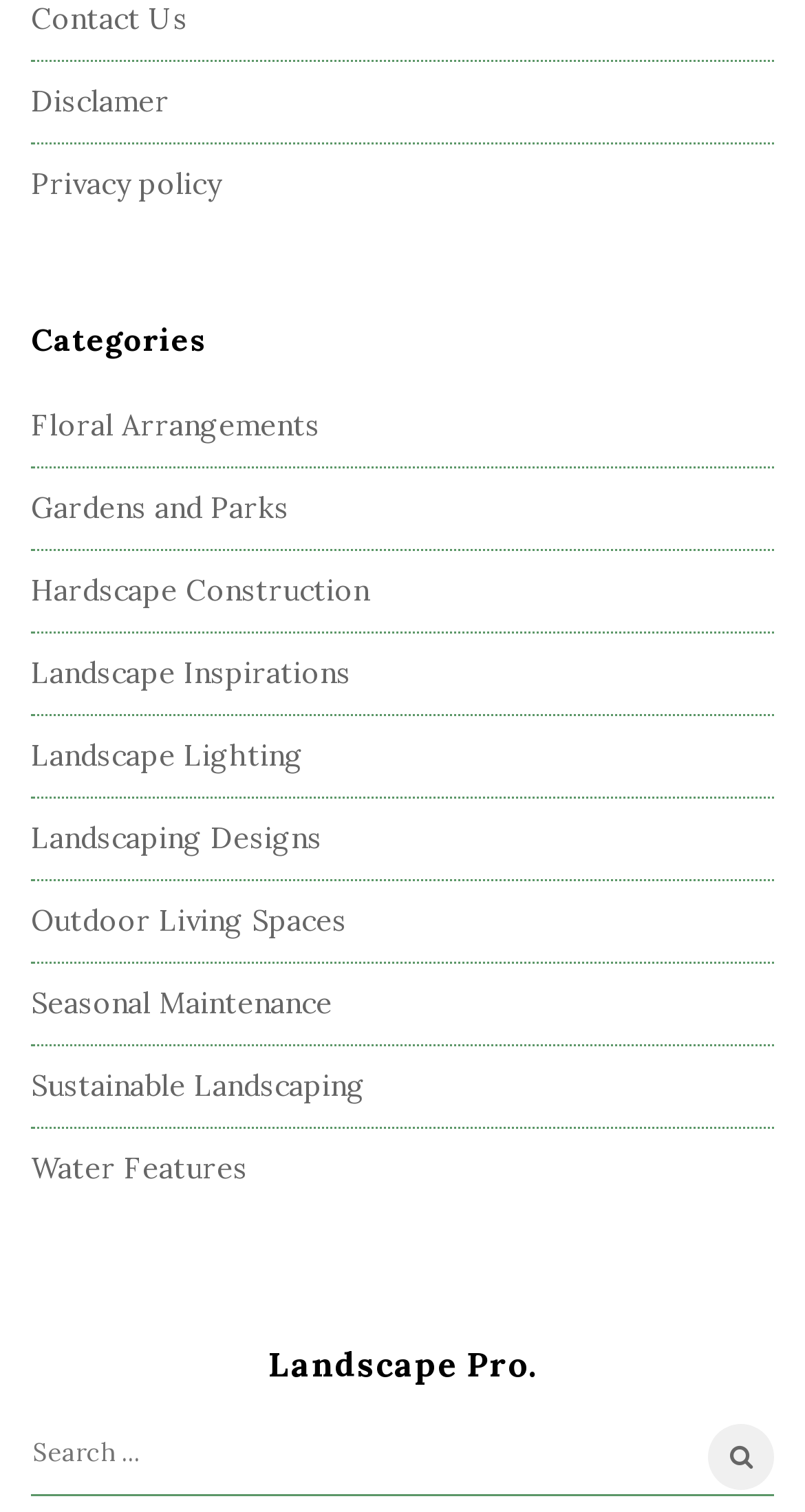How many links are there at the top of the page?
Look at the screenshot and give a one-word or phrase answer.

2